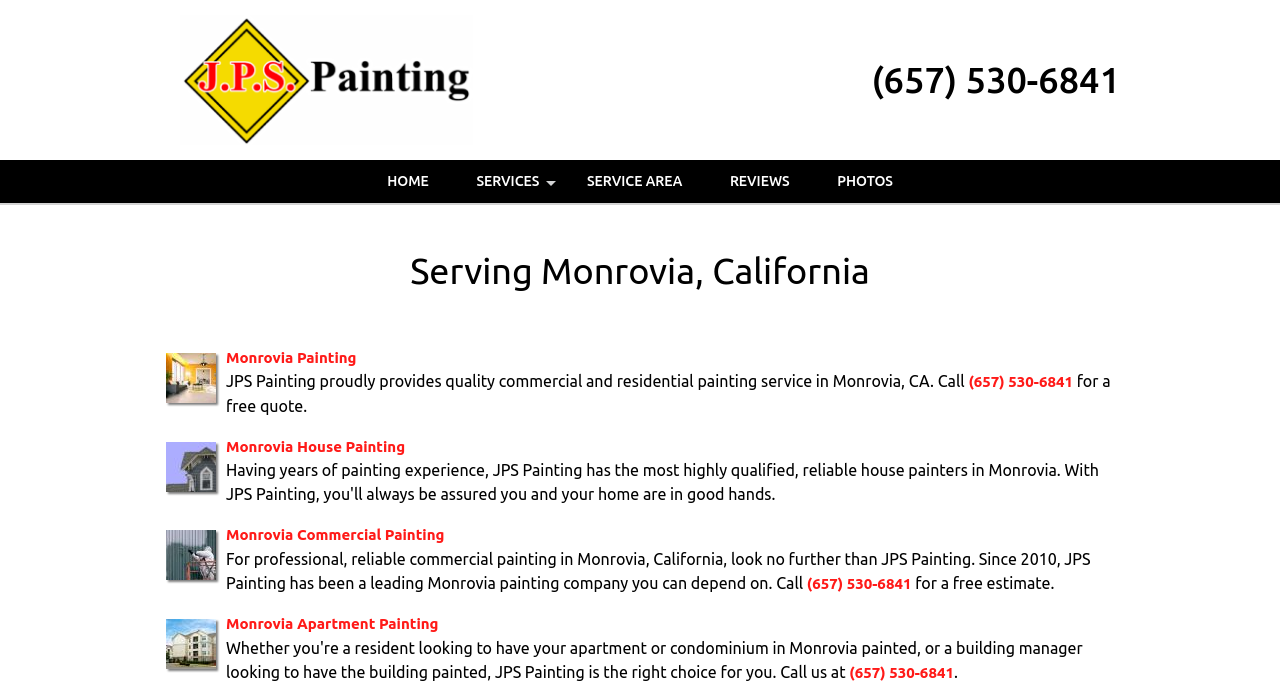Could you find the bounding box coordinates of the clickable area to complete this instruction: "Get a free quote"?

[0.757, 0.533, 0.838, 0.557]